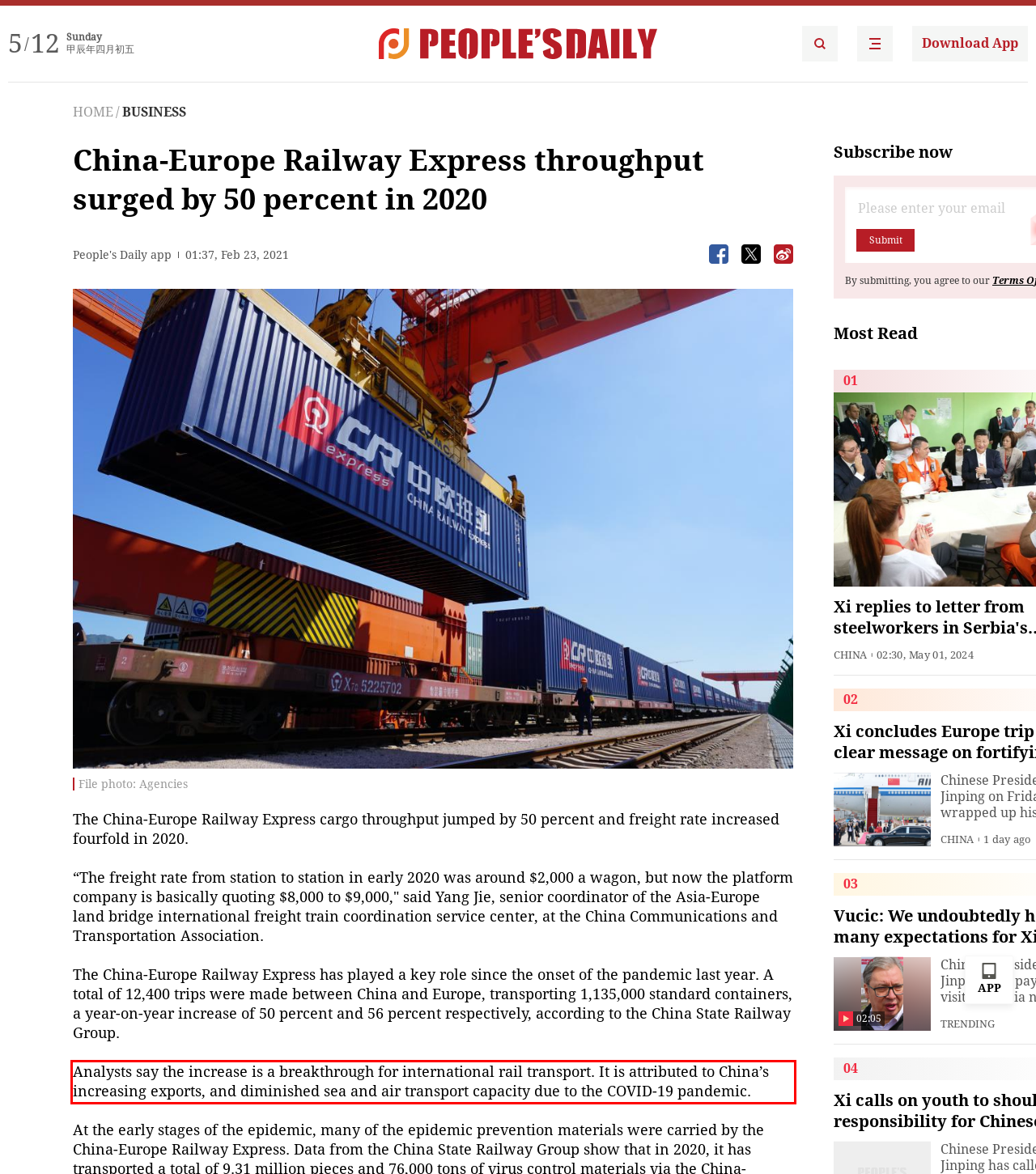Please perform OCR on the text within the red rectangle in the webpage screenshot and return the text content.

Analysts say the increase is a breakthrough for international rail transport. It is attributed to China’s increasing exports, and diminished sea and air transport capacity due to the COVID-19 pandemic.